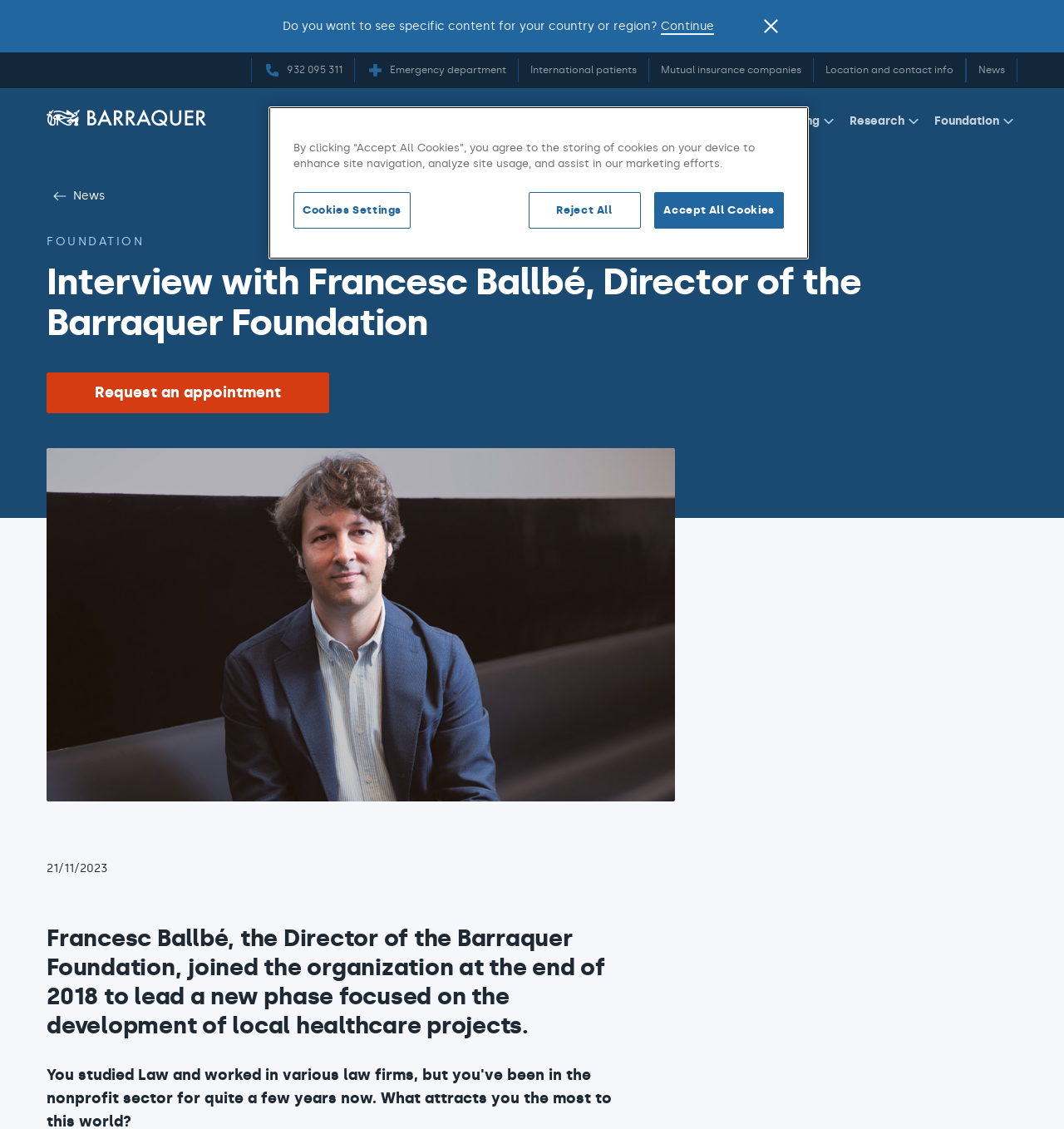Determine the webpage's heading and output its text content.

Interview with Francesc Ballbé, Director of the Barraquer Foundation